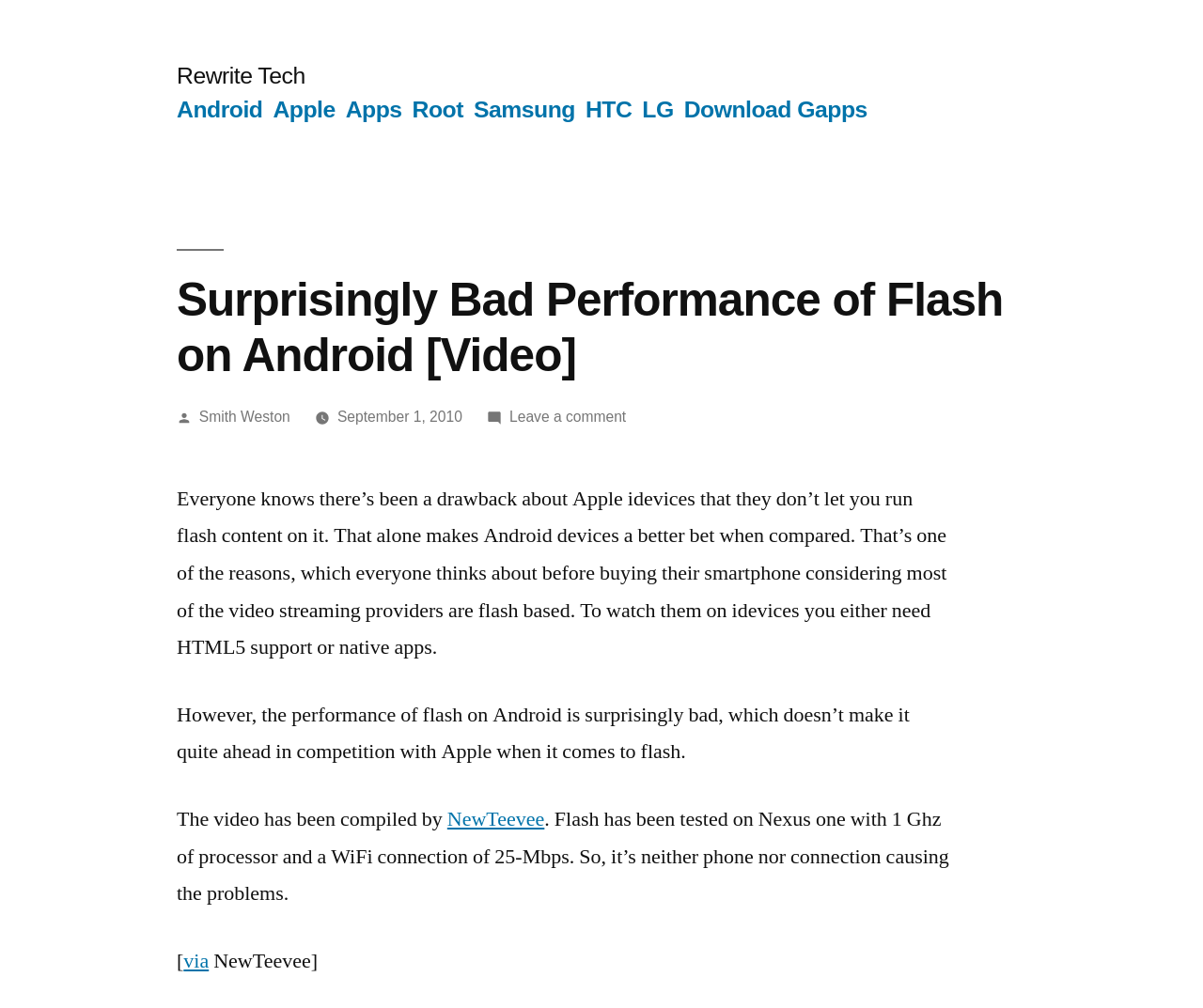Pinpoint the bounding box coordinates of the element you need to click to execute the following instruction: "Leave a comment on the article". The bounding box should be represented by four float numbers between 0 and 1, in the format [left, top, right, bottom].

[0.423, 0.405, 0.52, 0.421]